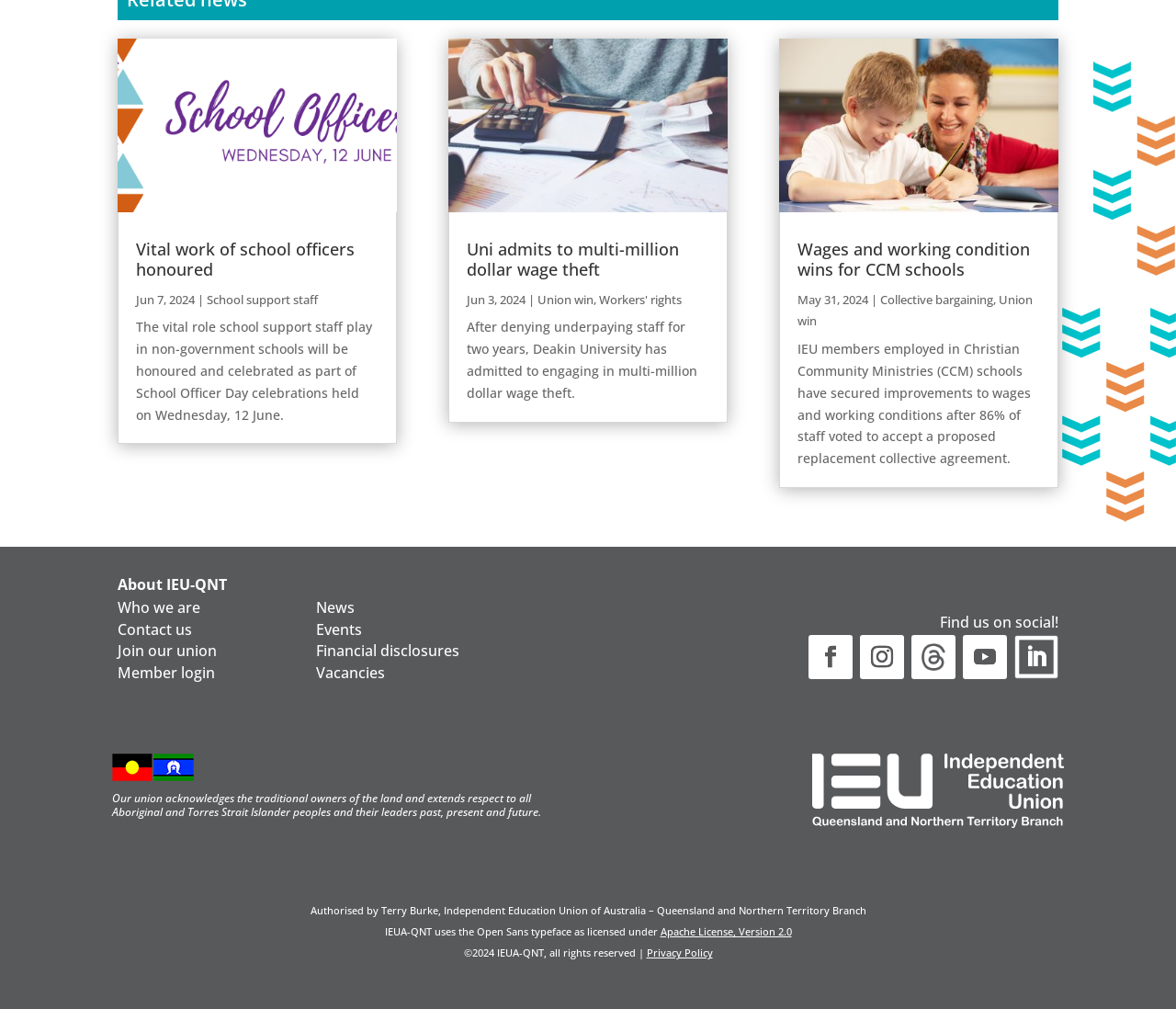Kindly determine the bounding box coordinates of the area that needs to be clicked to fulfill this instruction: "Follow on social media".

[0.775, 0.629, 0.812, 0.673]